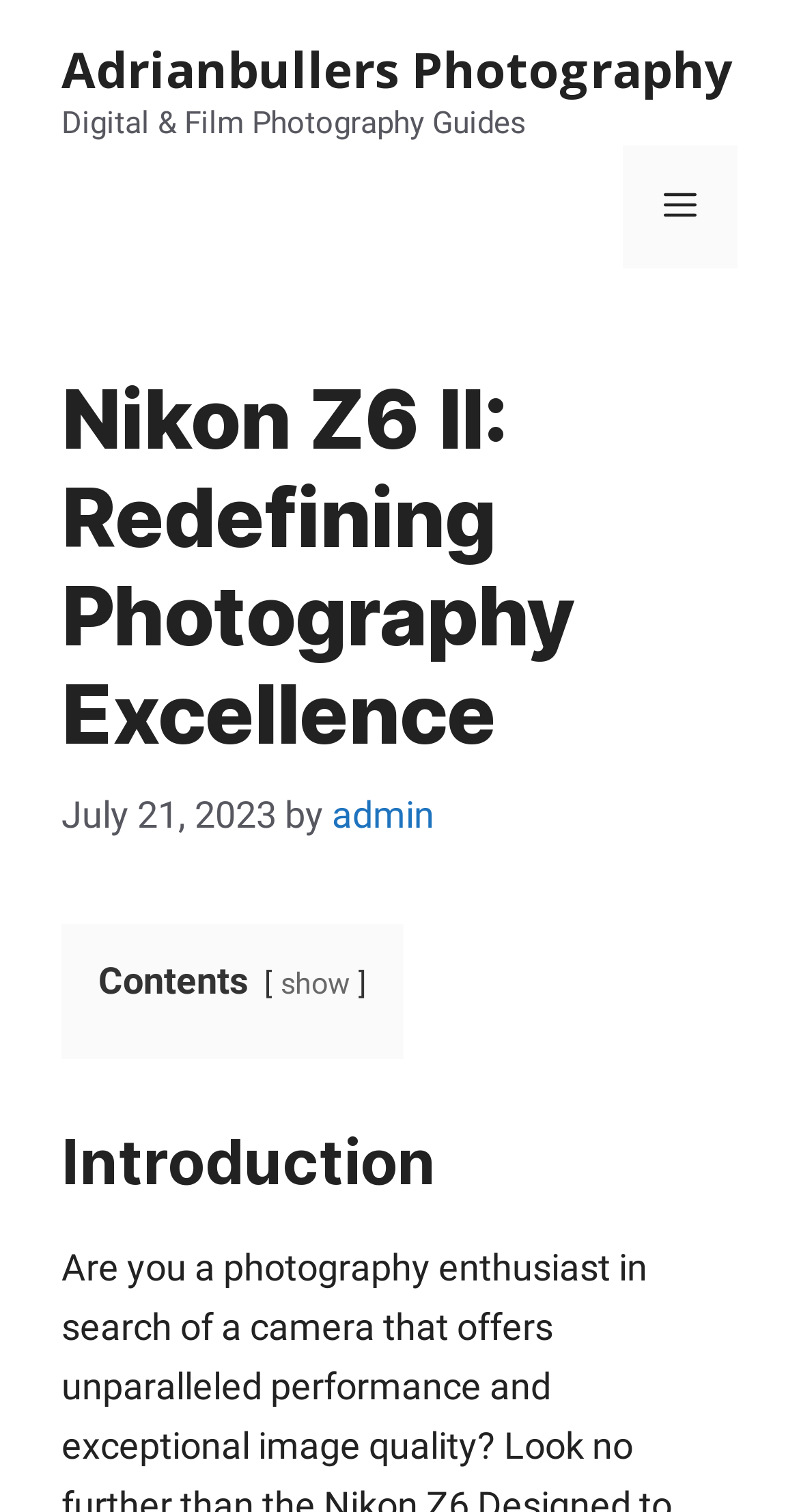Determine the bounding box coordinates (top-left x, top-left y, bottom-right x, bottom-right y) of the UI element described in the following text: Adrianbullers Photography

[0.077, 0.023, 0.918, 0.068]